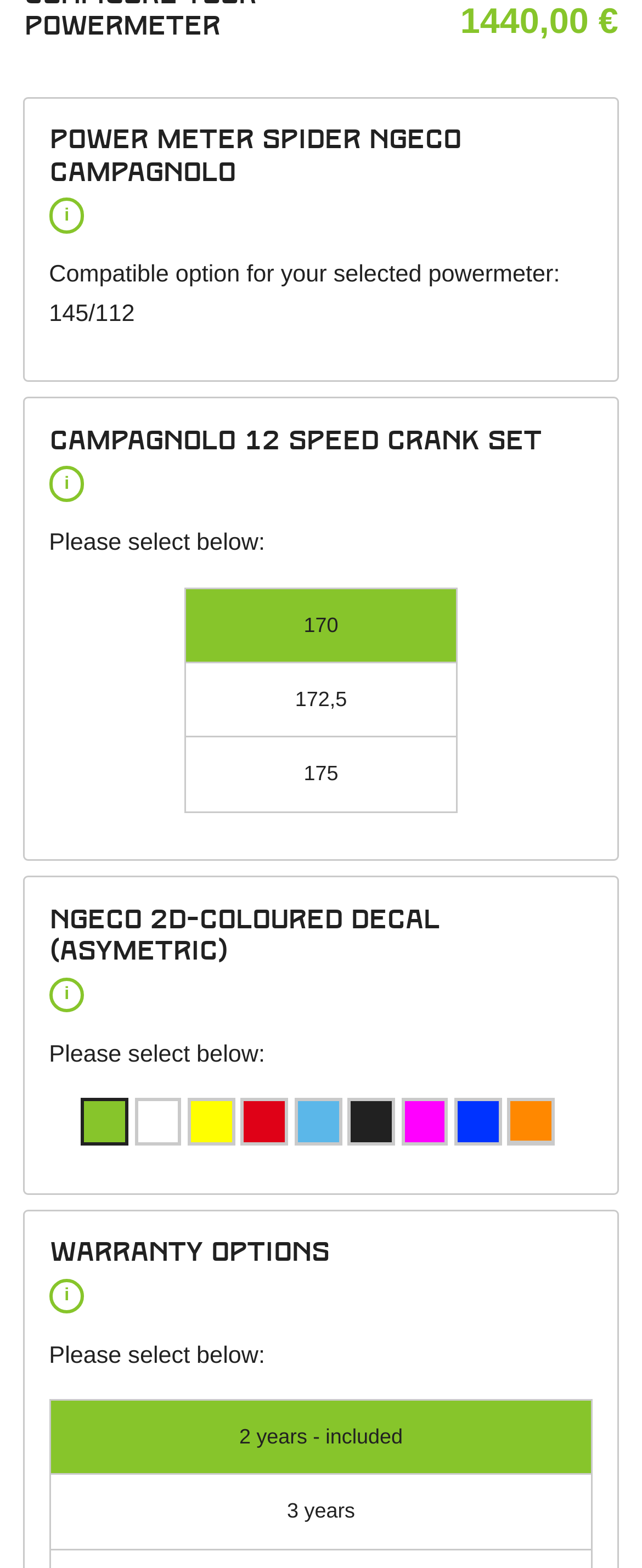Use the information in the screenshot to answer the question comprehensively: How many crank set options are available?

Based on the webpage, there are three options for crank set: 170, 172.5, and 175, which are listed under the heading 'Campagnolo 12 speed crank set'.